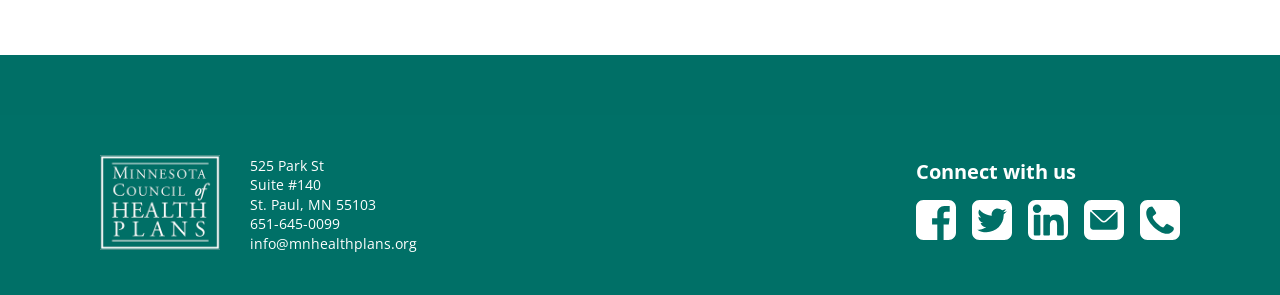How can I contact the organization by phone?
We need a detailed and exhaustive answer to the question. Please elaborate.

I found the phone number by looking at the link element with ID 67, which contains the phone number. I also noticed that the same phone number is listed again in the social media section, but I only needed to look at one instance to get the answer.